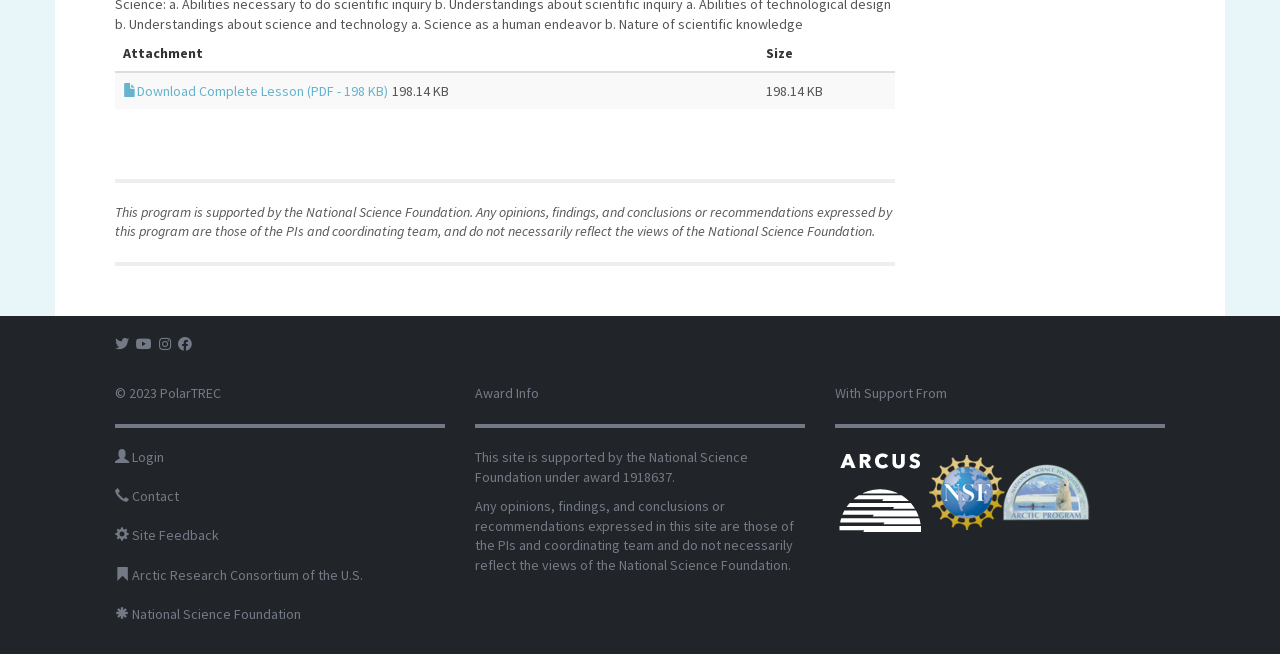Can you give a detailed response to the following question using the information from the image? How many links are there in the footer section?

I found this answer by looking at the links in the footer section, which are 'Login', 'Contact', 'Site Feedback', 'Arctic Research Consortium of the U.S.', 'National Science Foundation', 'ARCUS', and 'NSF Arctic Sciences | Offsite Link'.